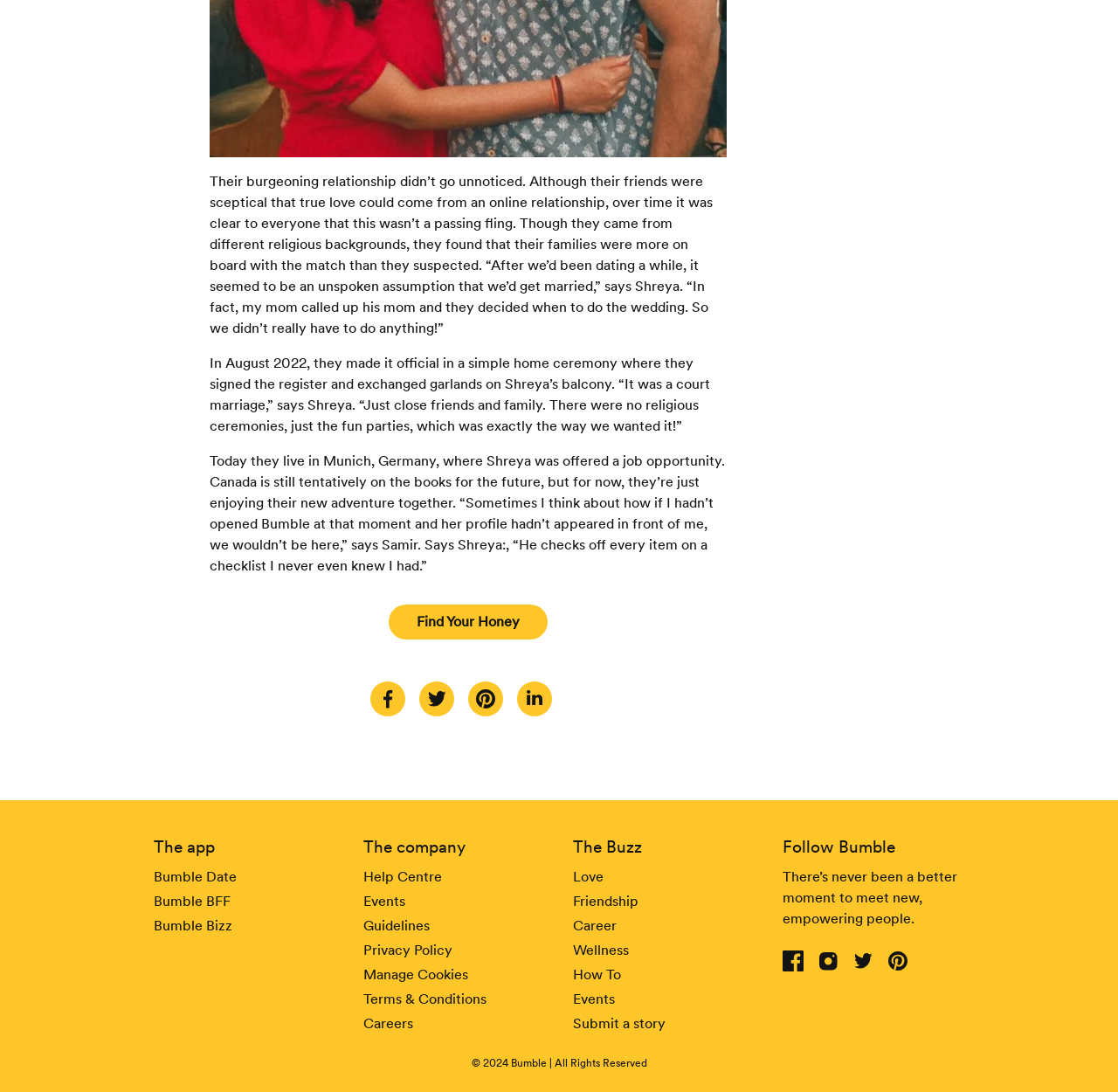What is the name of the app mentioned in the story?
Based on the image, respond with a single word or phrase.

Bumble